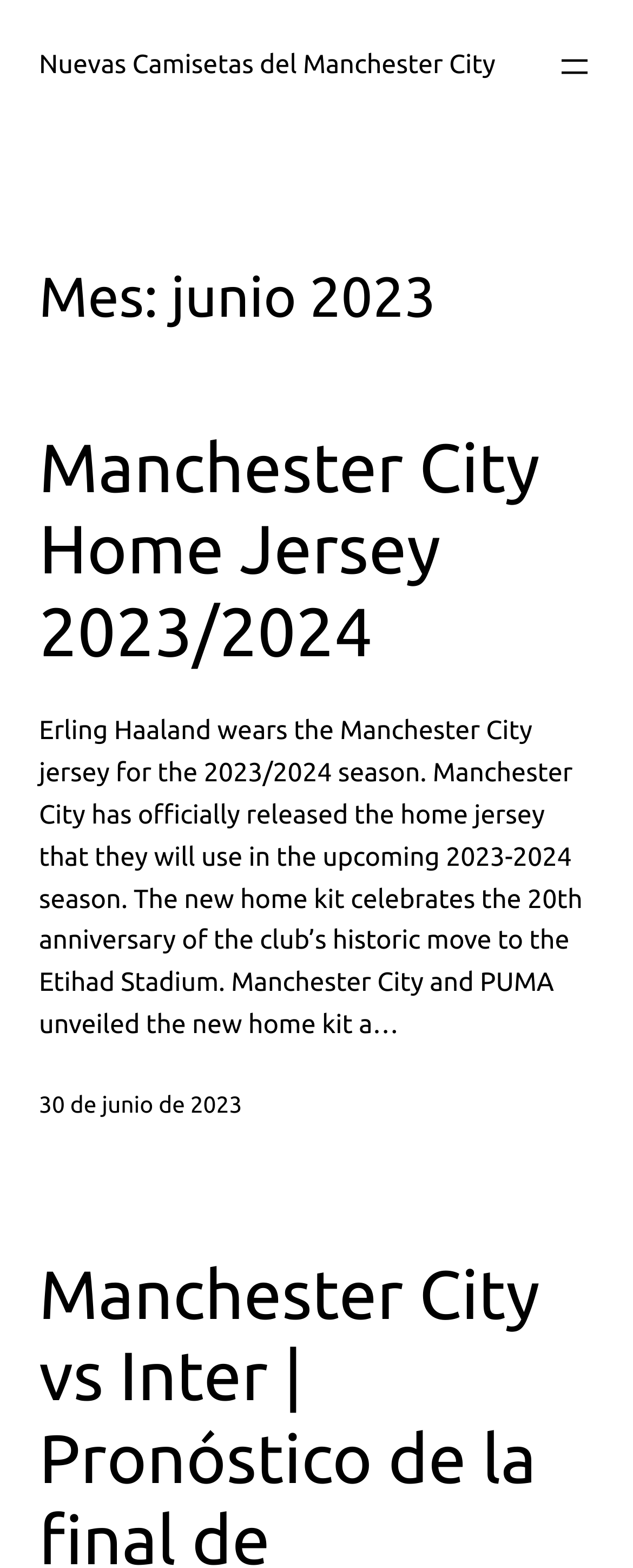Who wears the Manchester City jersey? Refer to the image and provide a one-word or short phrase answer.

Erling Haaland